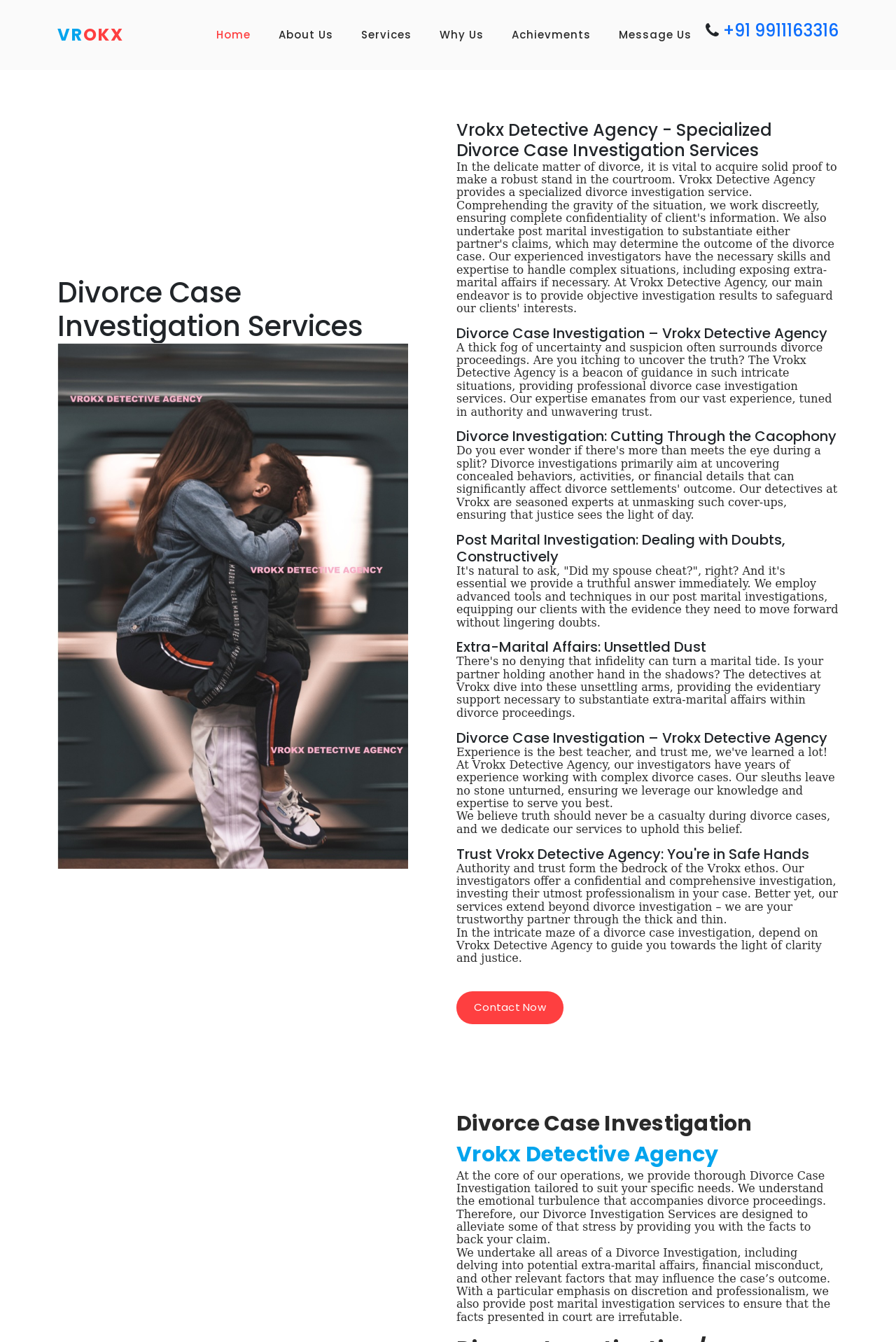Refer to the image and offer a detailed explanation in response to the question: What is the tone of the agency's message?

I inferred this by analyzing the language used in the static text elements, which emphasizes 'professionalism', 'trust', and 'guidance', conveying a sense of reliability and expertise.